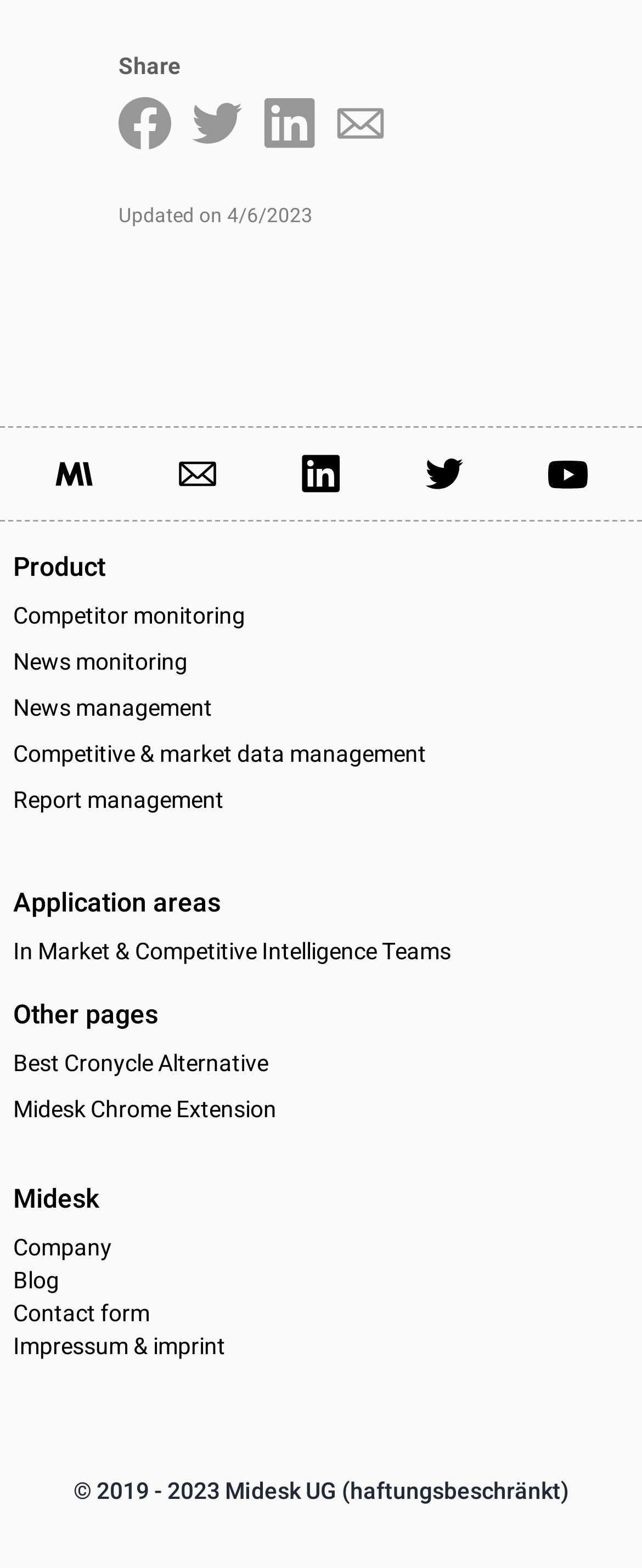Specify the bounding box coordinates of the element's area that should be clicked to execute the given instruction: "Contact us". The coordinates should be four float numbers between 0 and 1, i.e., [left, top, right, bottom].

[0.021, 0.828, 0.233, 0.849]